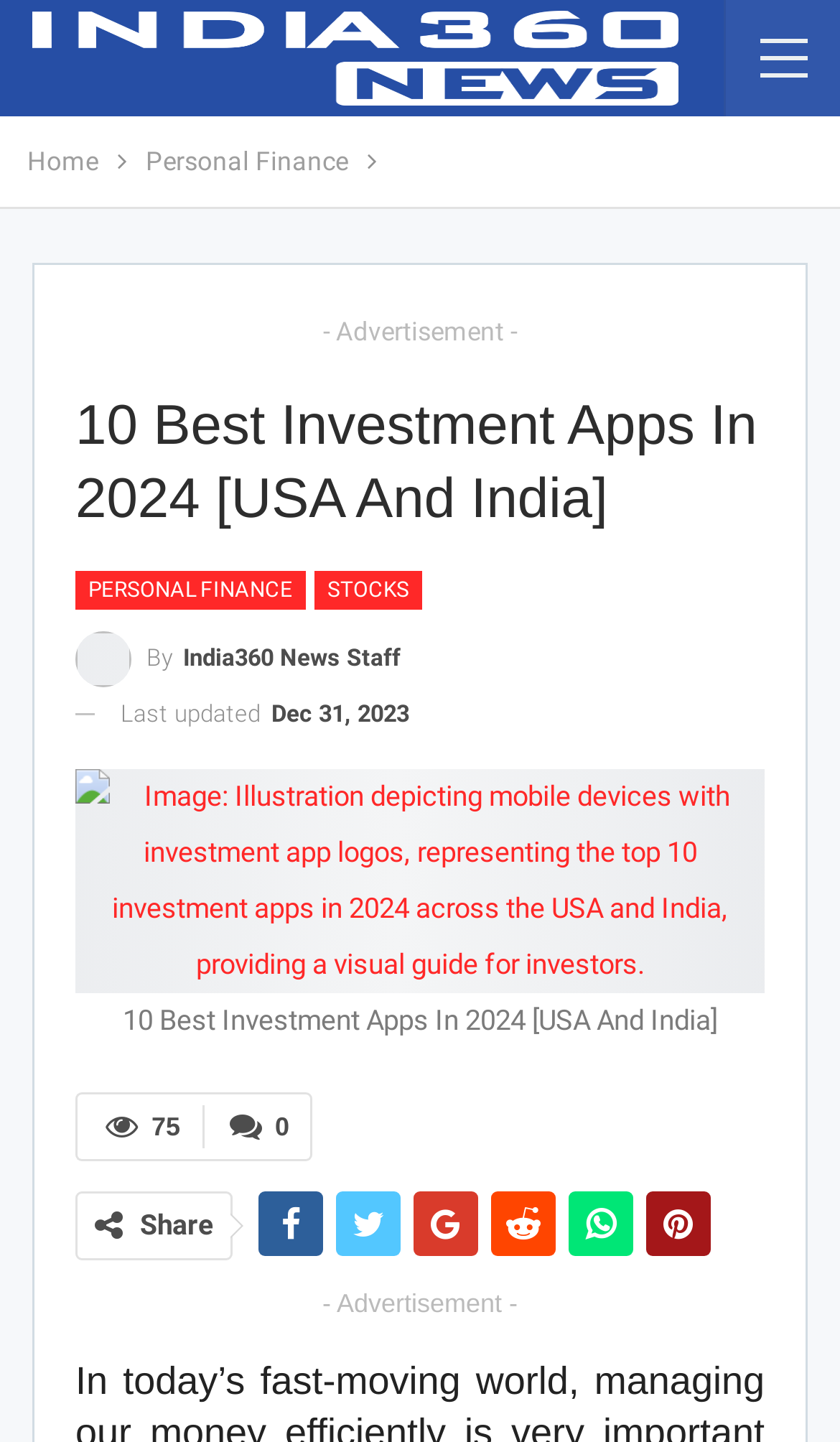Identify the bounding box coordinates for the UI element mentioned here: "Stocks". Provide the coordinates as four float values between 0 and 1, i.e., [left, top, right, bottom].

[0.374, 0.395, 0.503, 0.422]